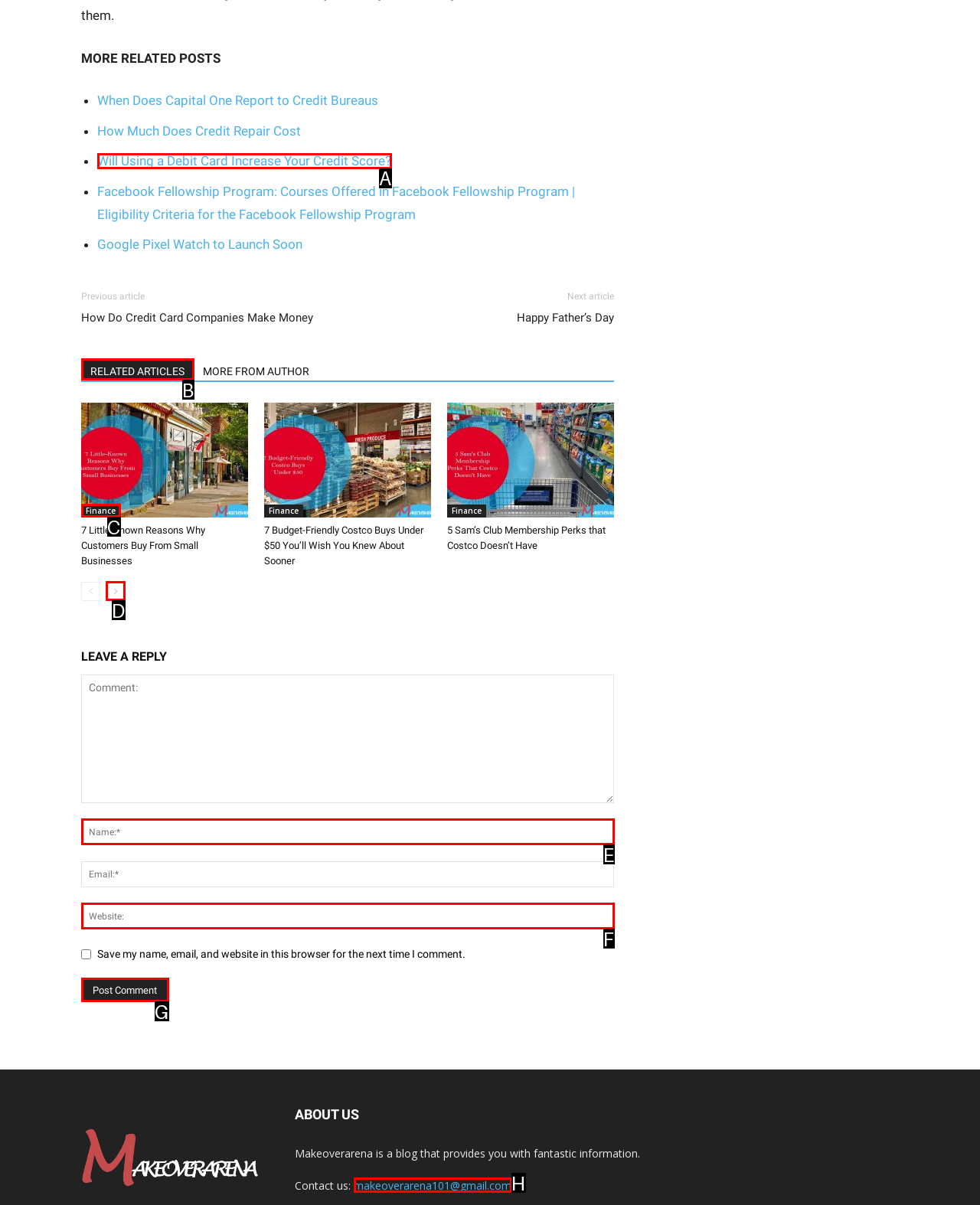Select the appropriate option that fits: makeoverarena101@gmail.com
Reply with the letter of the correct choice.

H